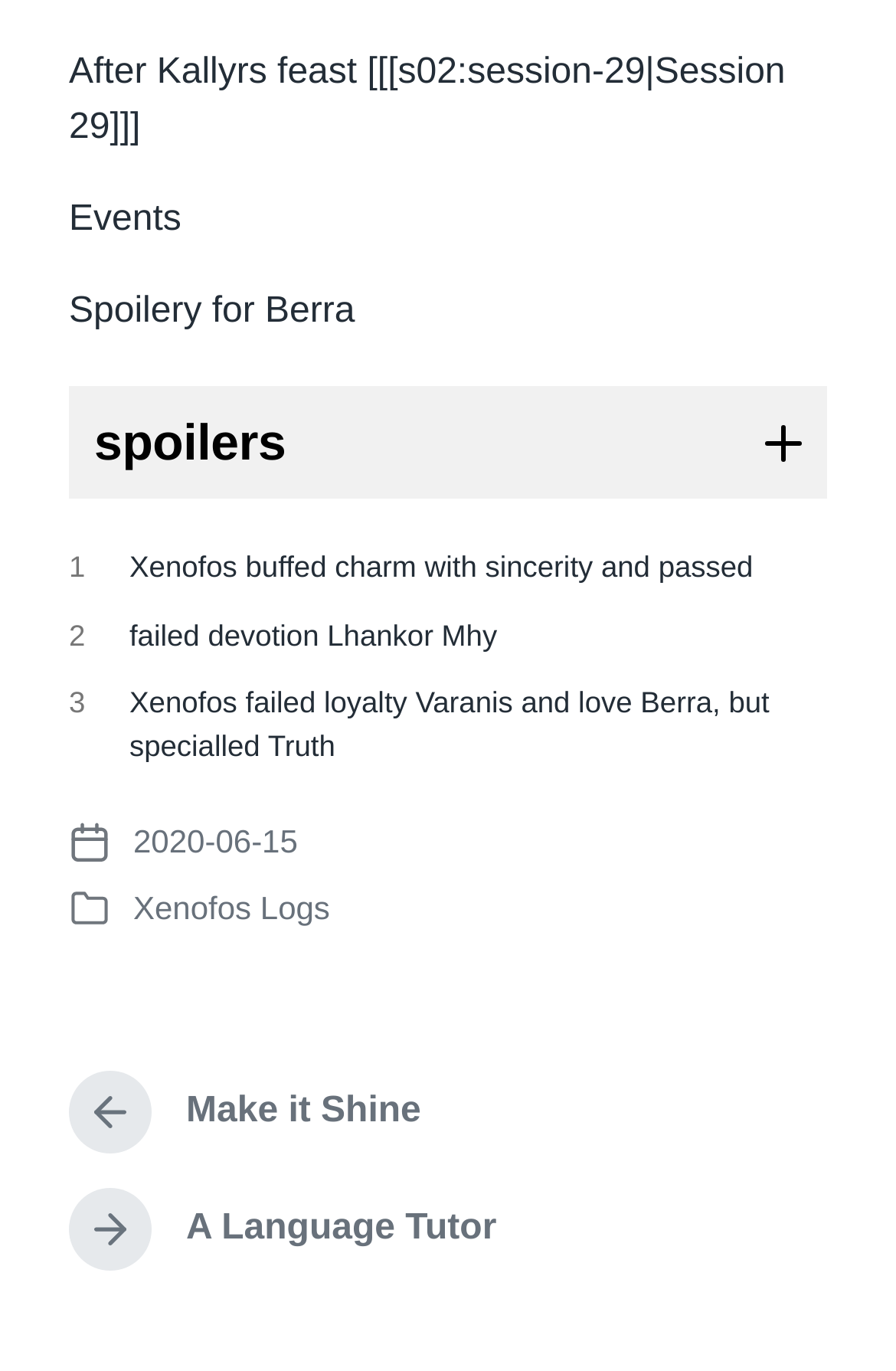Find the UI element described as: "Next post: A Language Tutor" and predict its bounding box coordinates. Ensure the coordinates are four float numbers between 0 and 1, [left, top, right, bottom].

[0.077, 0.867, 0.923, 0.927]